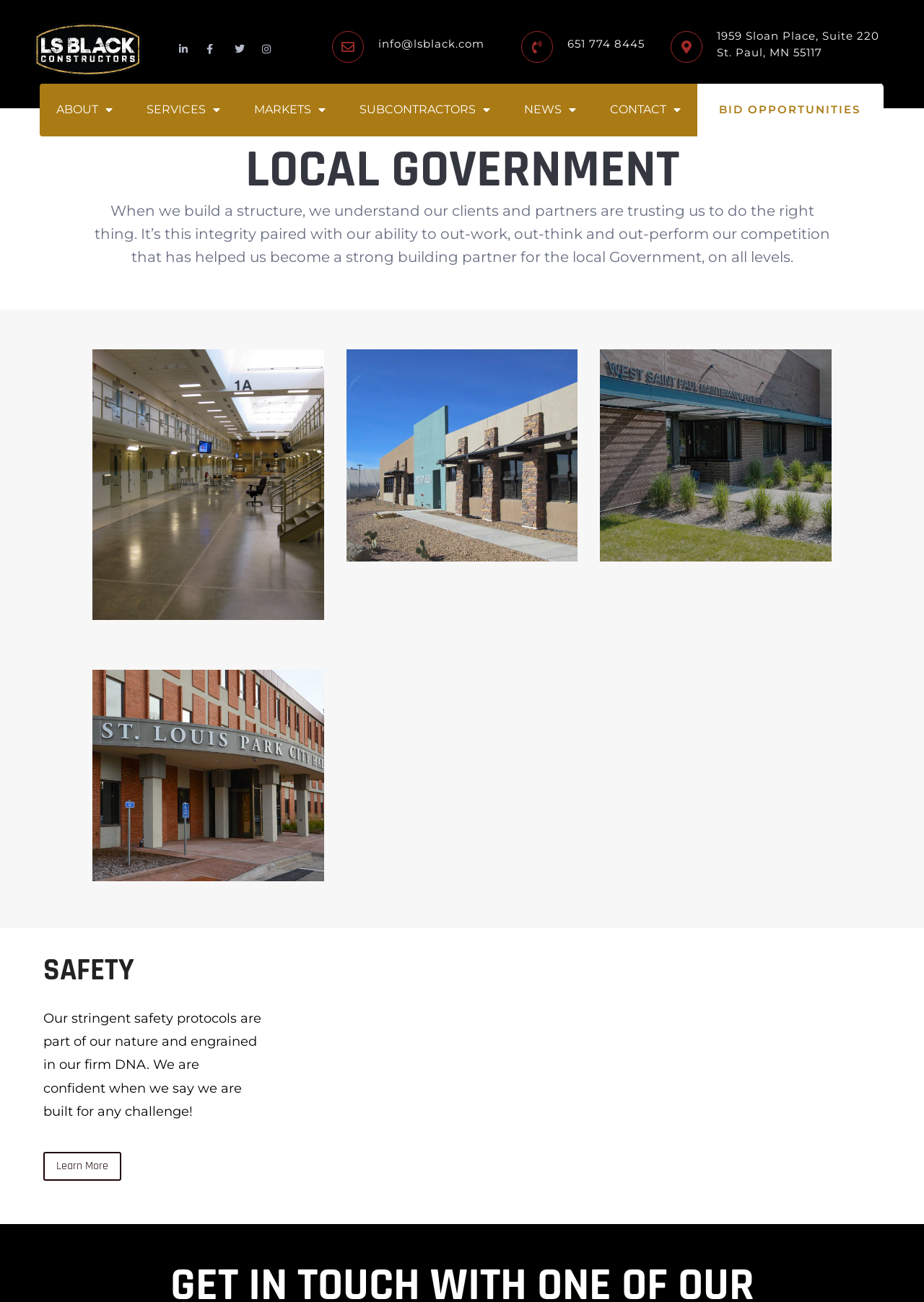Please reply to the following question with a single word or a short phrase:
What is the company's email address?

info@lsblack.com